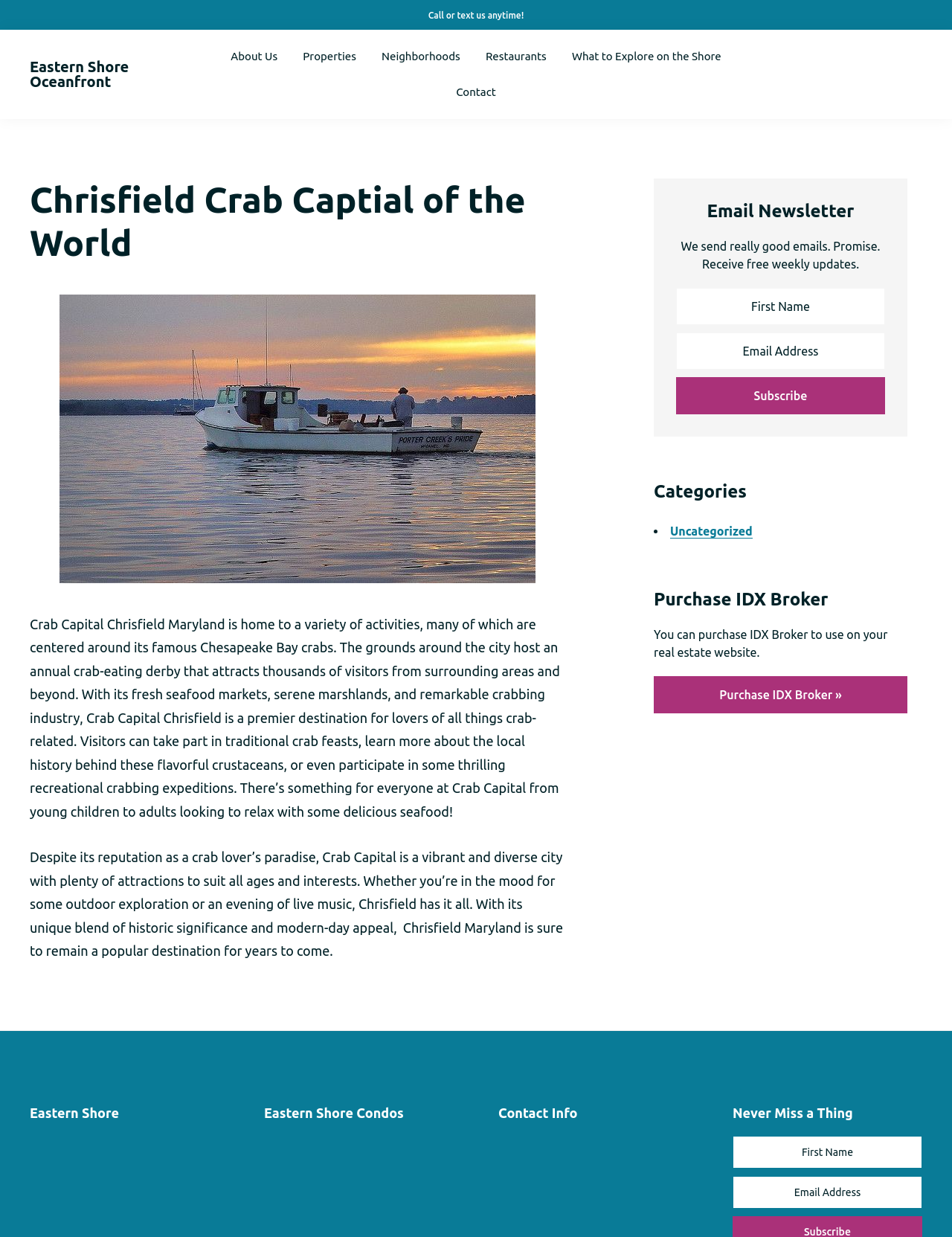What is the name of the real estate website mentioned?
Analyze the screenshot and provide a detailed answer to the question.

The webpage mentions IDX Broker as a real estate website that can be purchased for use on one's own real estate website, as stated in the 'Purchase IDX Broker' section.